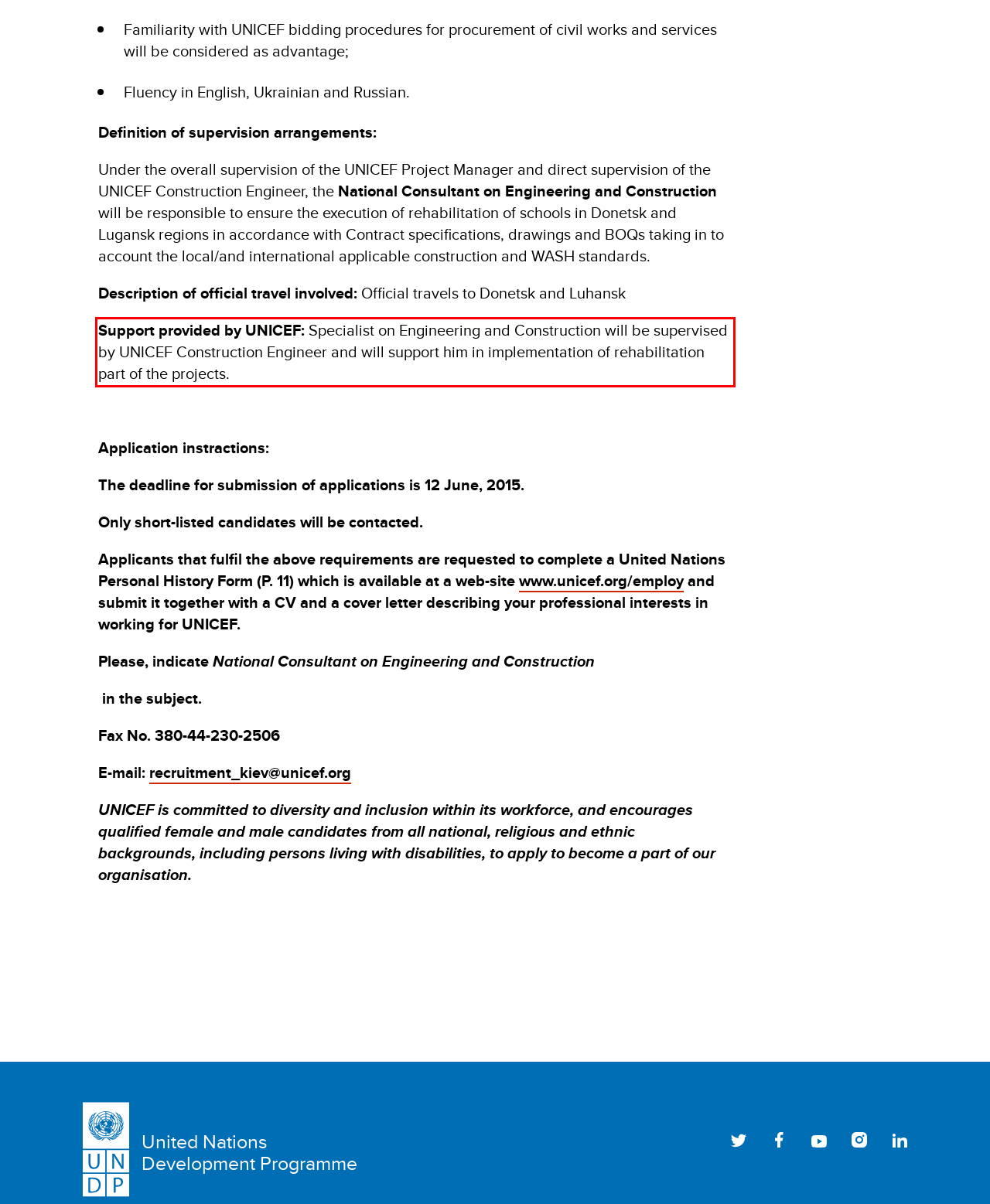The screenshot you have been given contains a UI element surrounded by a red rectangle. Use OCR to read and extract the text inside this red rectangle.

Support provided by UNICEF: Specialist on Engineering and Construction will be supervised by UNICEF Construction Engineer and will support him in implementation of rehabilitation part of the projects.